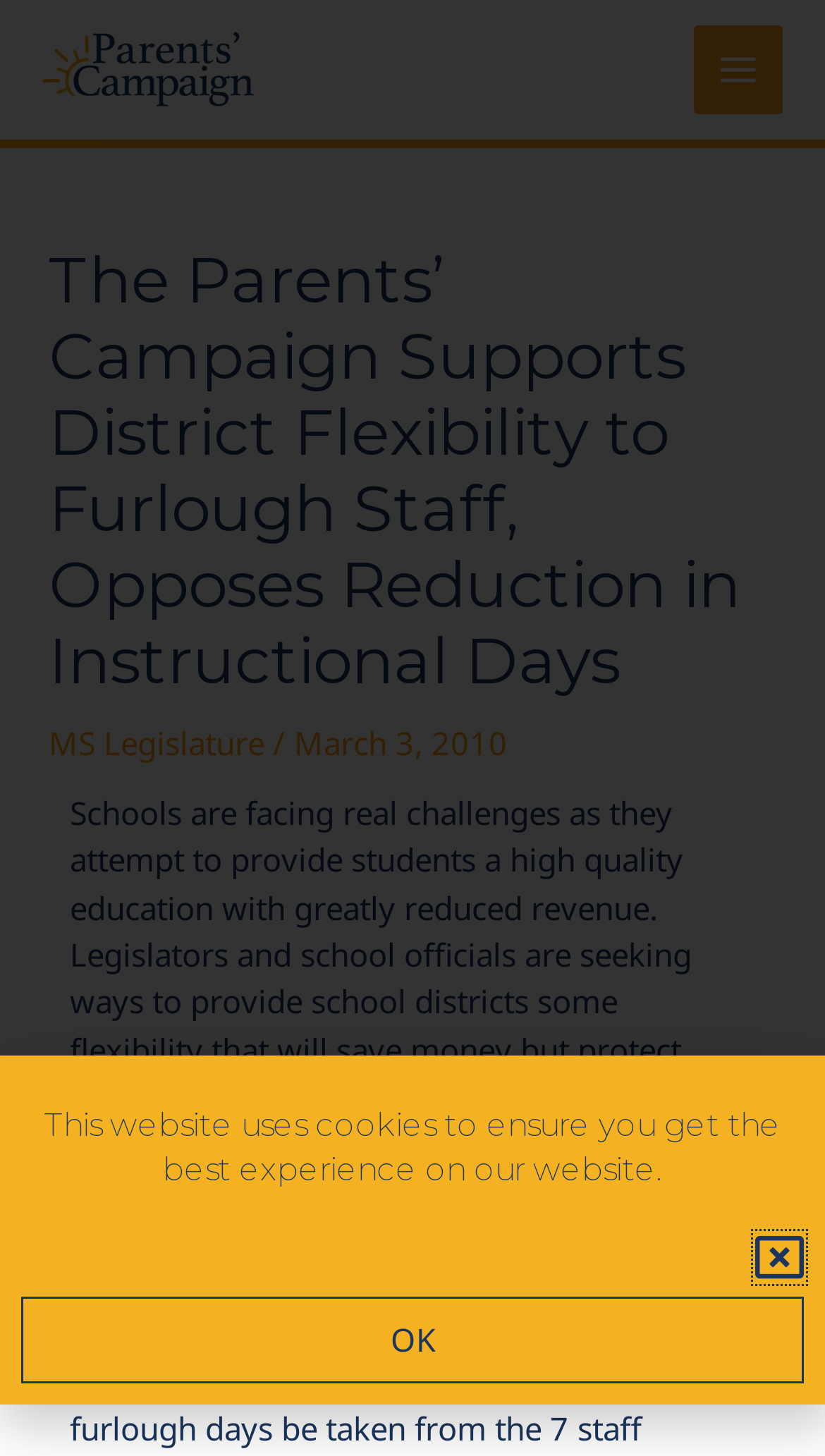What is the purpose of the campaign?
Please provide a comprehensive answer based on the visual information in the image.

The purpose of the campaign can be inferred from the article section, where it is written that 'The Parents’ Campaign supports district flexibility to furlough staff, opposes reduction in instructional days'.